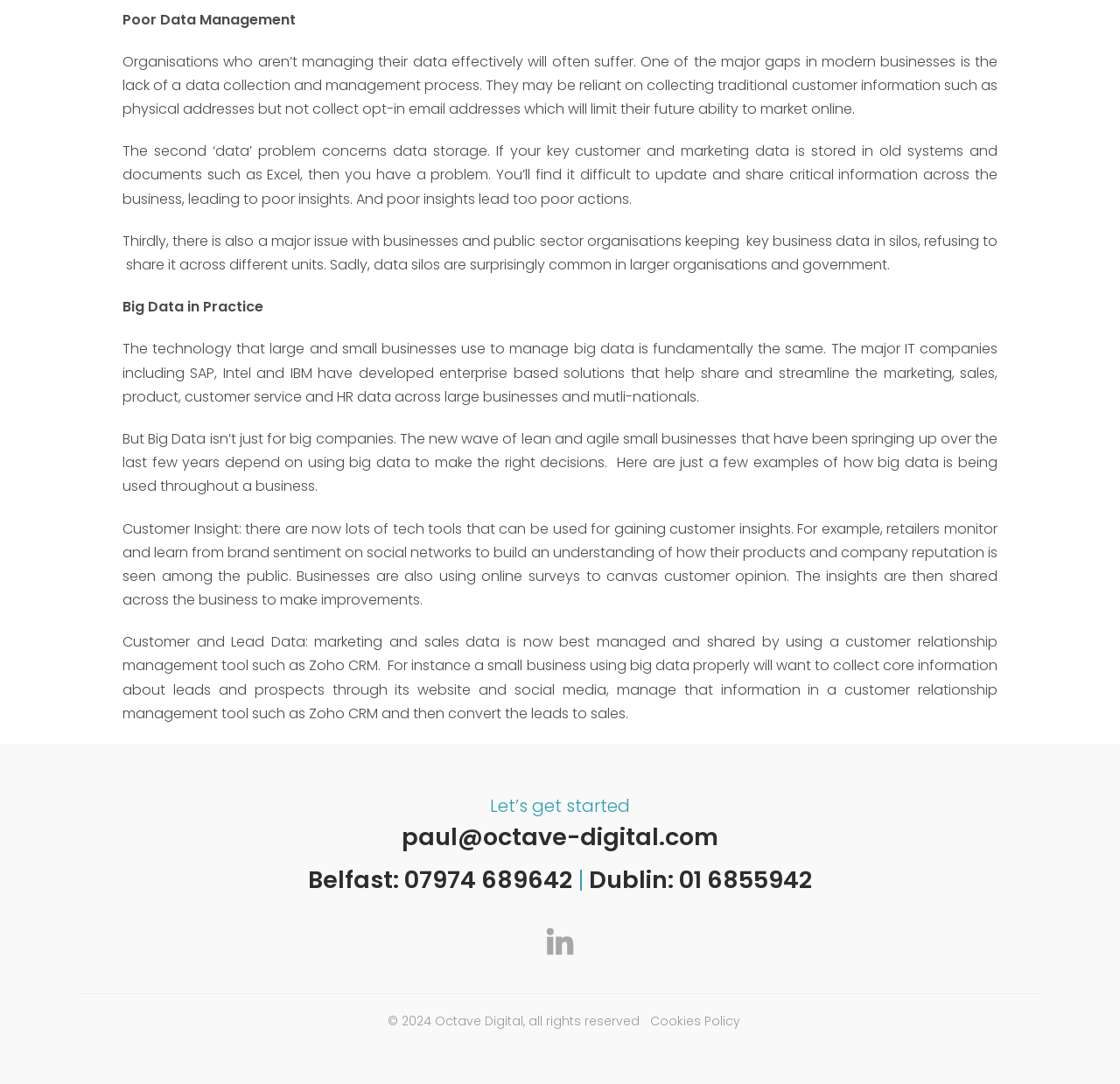Provide the bounding box for the UI element matching this description: "07974 689642".

[0.361, 0.796, 0.511, 0.826]